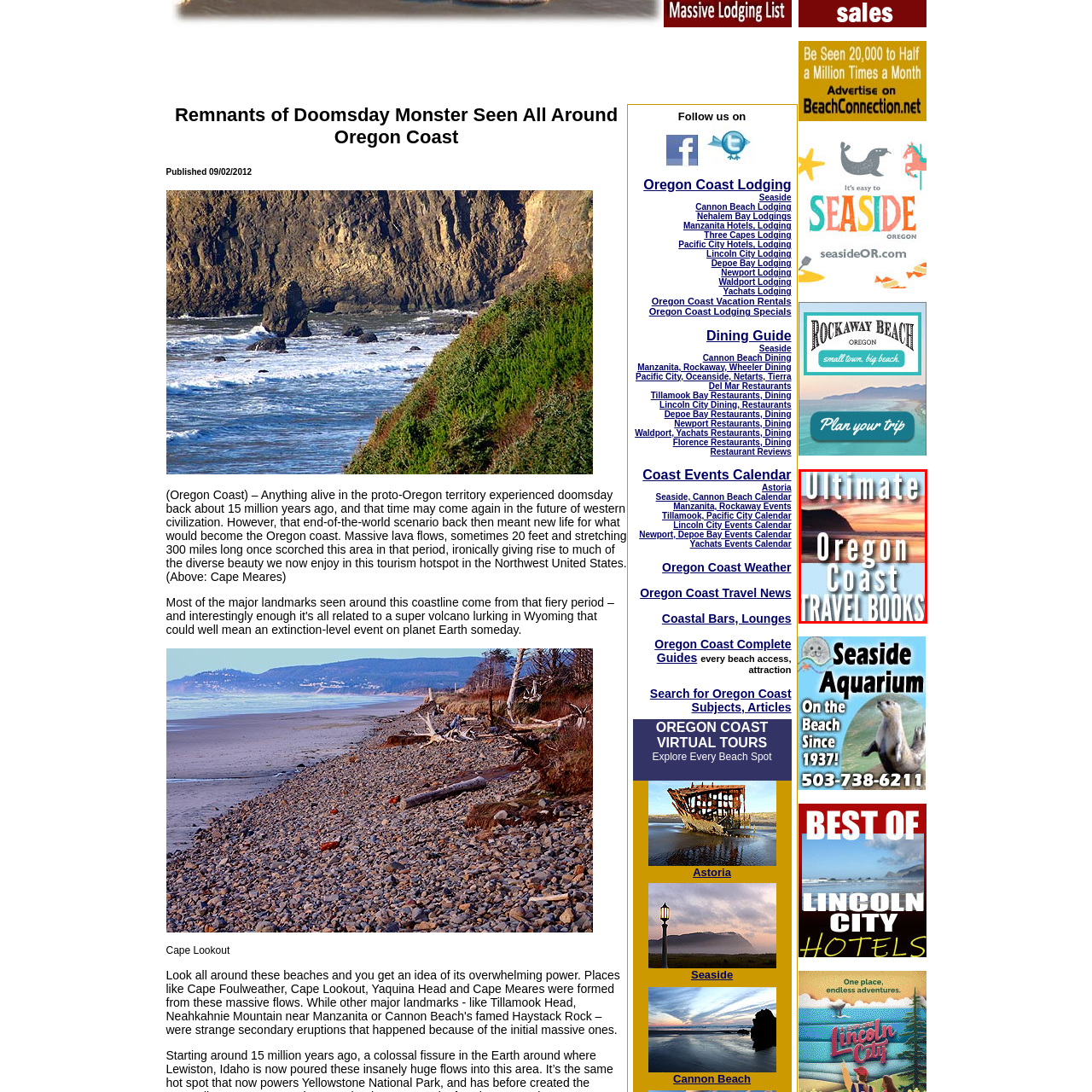Focus on the part of the image that is marked with a yellow outline and respond in detail to the following inquiry based on what you observe: 
What emotion does the overall composition evoke?

The overall composition of the image, featuring a picturesque scene of the Oregon Coast with bold text elements, exudes a sense of wanderlust and discovery, appealing to both seasoned travelers and those planning their next getaway.